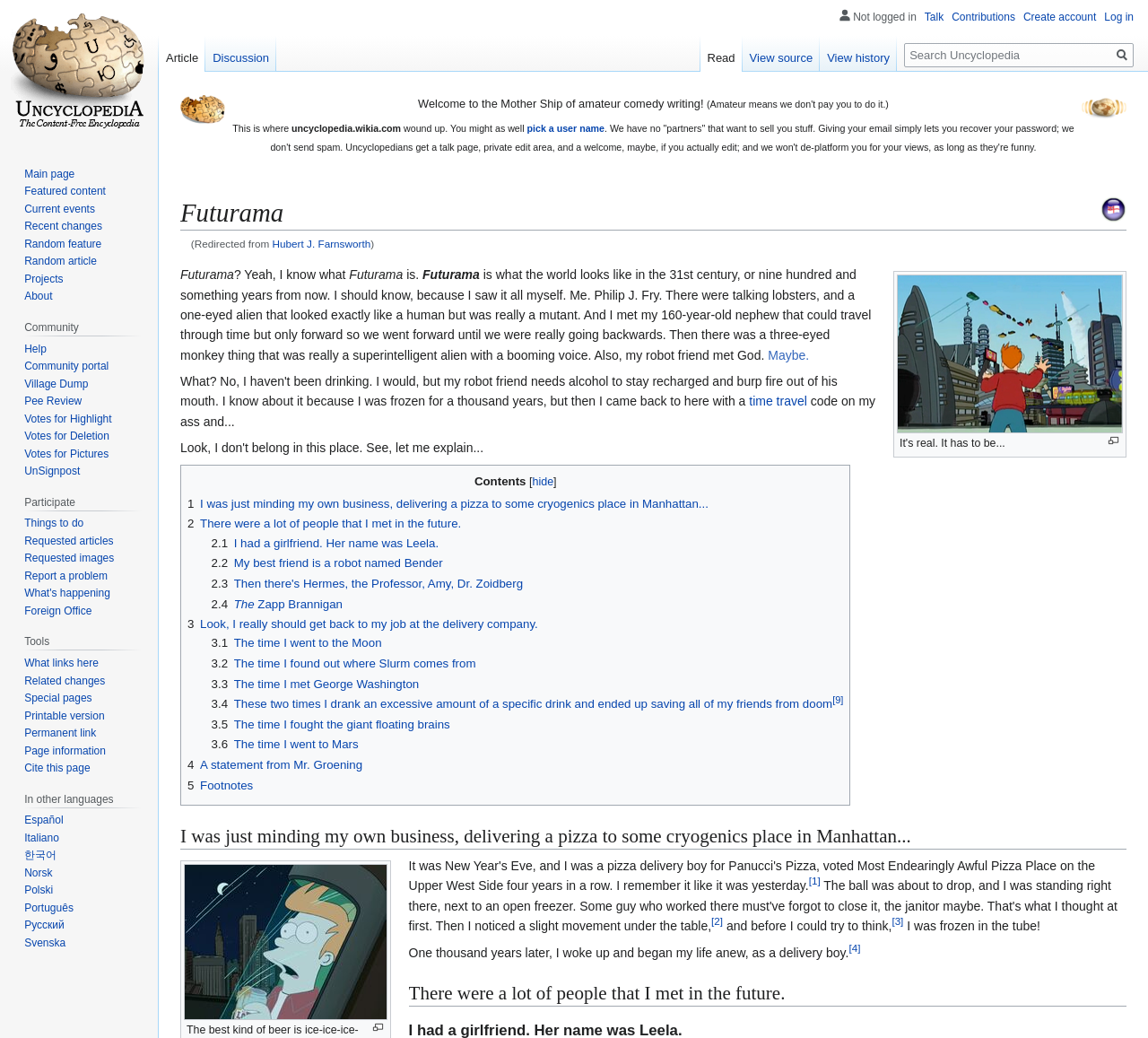What is the purpose of the website?
Use the screenshot to answer the question with a single word or phrase.

Amateur comedy writing